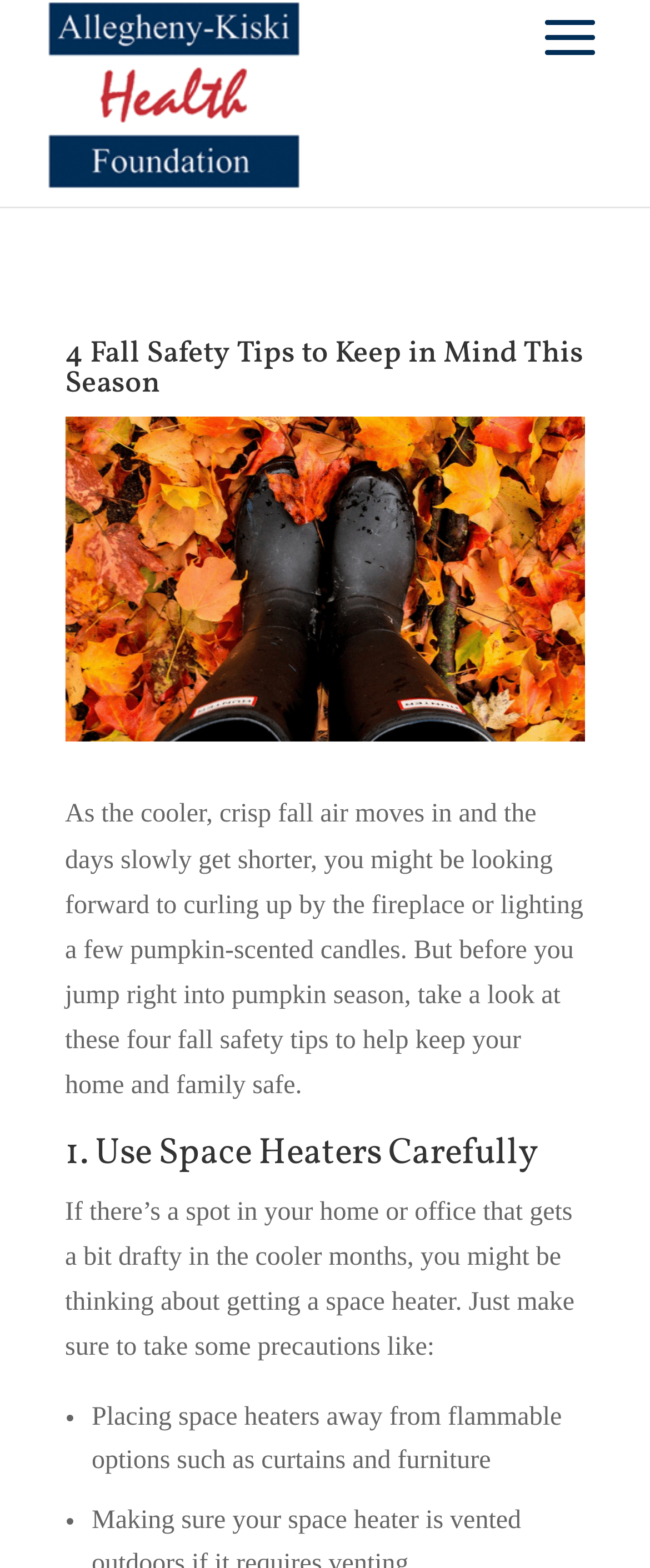How many safety tips are provided in the article?
Answer briefly with a single word or phrase based on the image.

4